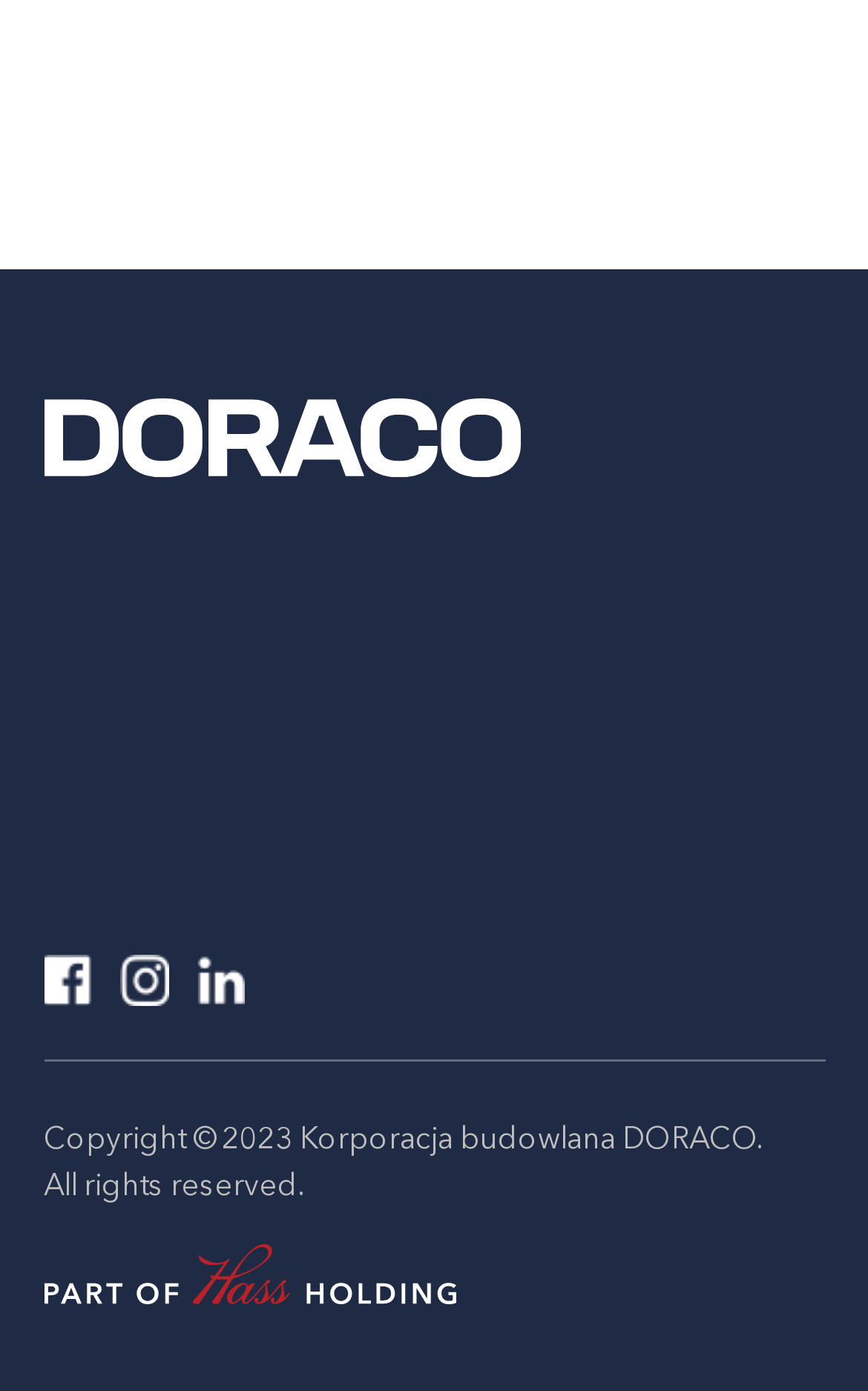For the following element description, predict the bounding box coordinates in the format (top-left x, top-left y, bottom-right x, bottom-right y). All values should be floating point numbers between 0 and 1. Description: alt="Logo Doraco"

[0.05, 0.287, 0.6, 0.344]